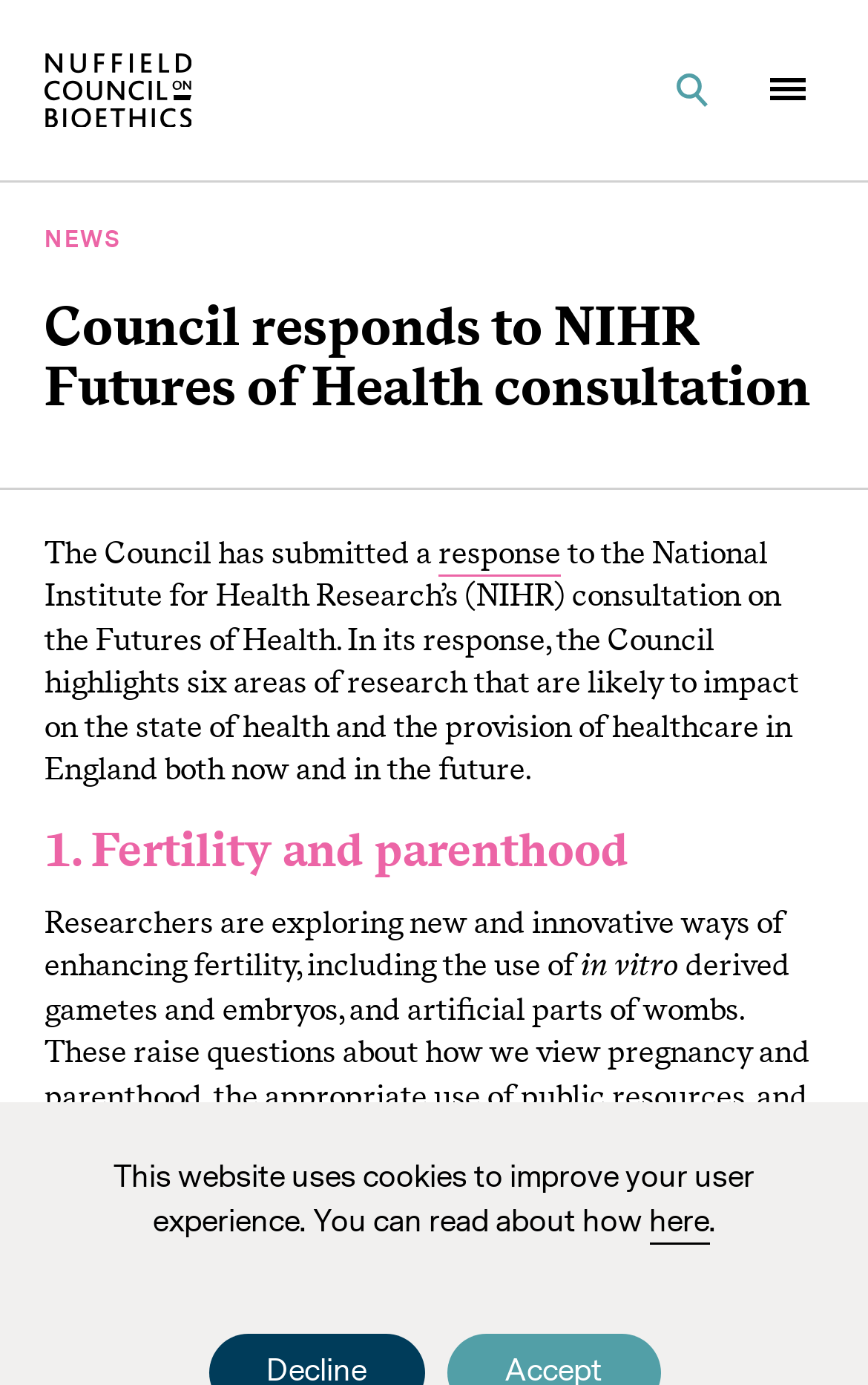What is the first area of research highlighted by the Council?
Provide a thorough and detailed answer to the question.

The webpage mentions that the Council highlights six areas of research that are likely to impact on the state of health and the provision of healthcare in England, and the first area mentioned is 'Fertility and parenthood', as stated in the heading '1. Fertility and parenthood'.